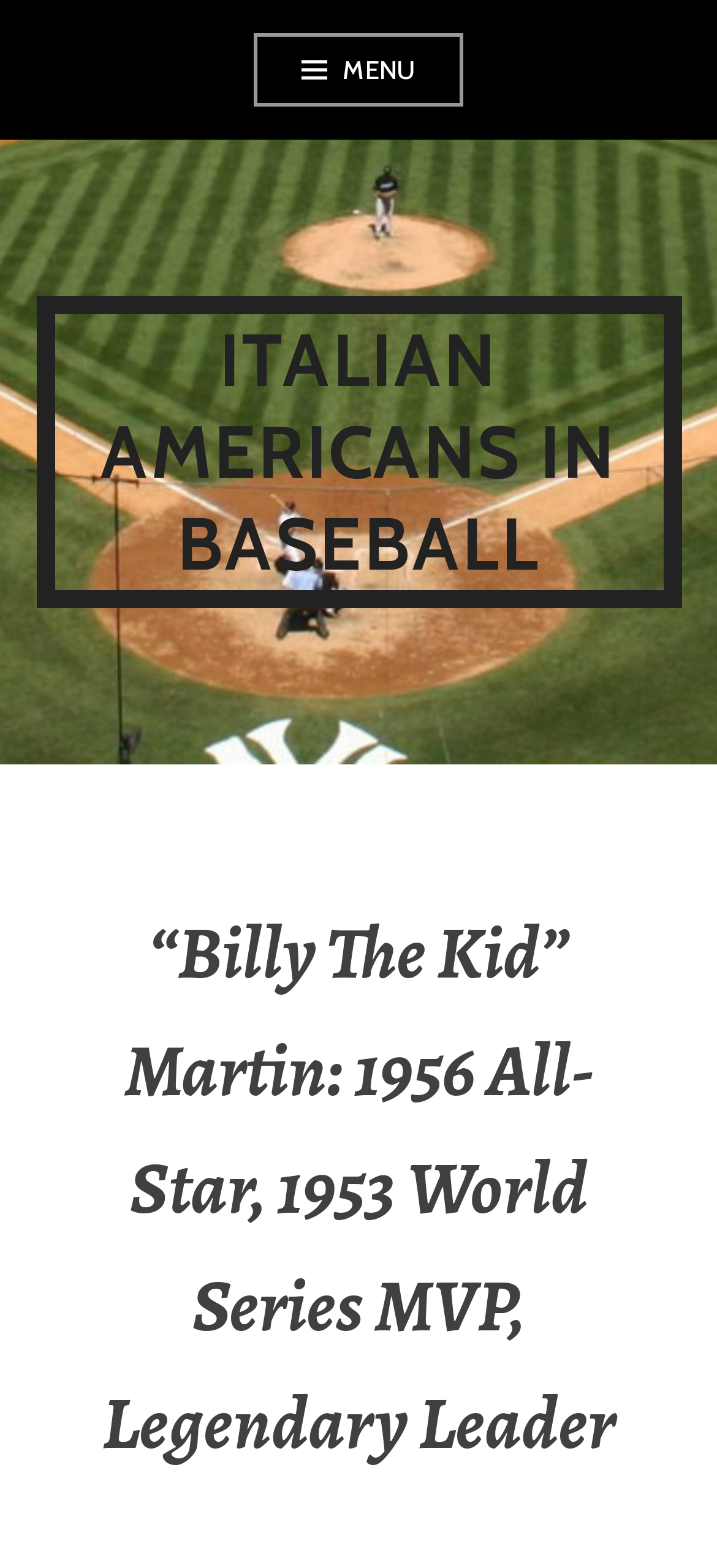Identify the bounding box of the UI component described as: "Italian Americans in Baseball".

[0.05, 0.189, 0.95, 0.388]